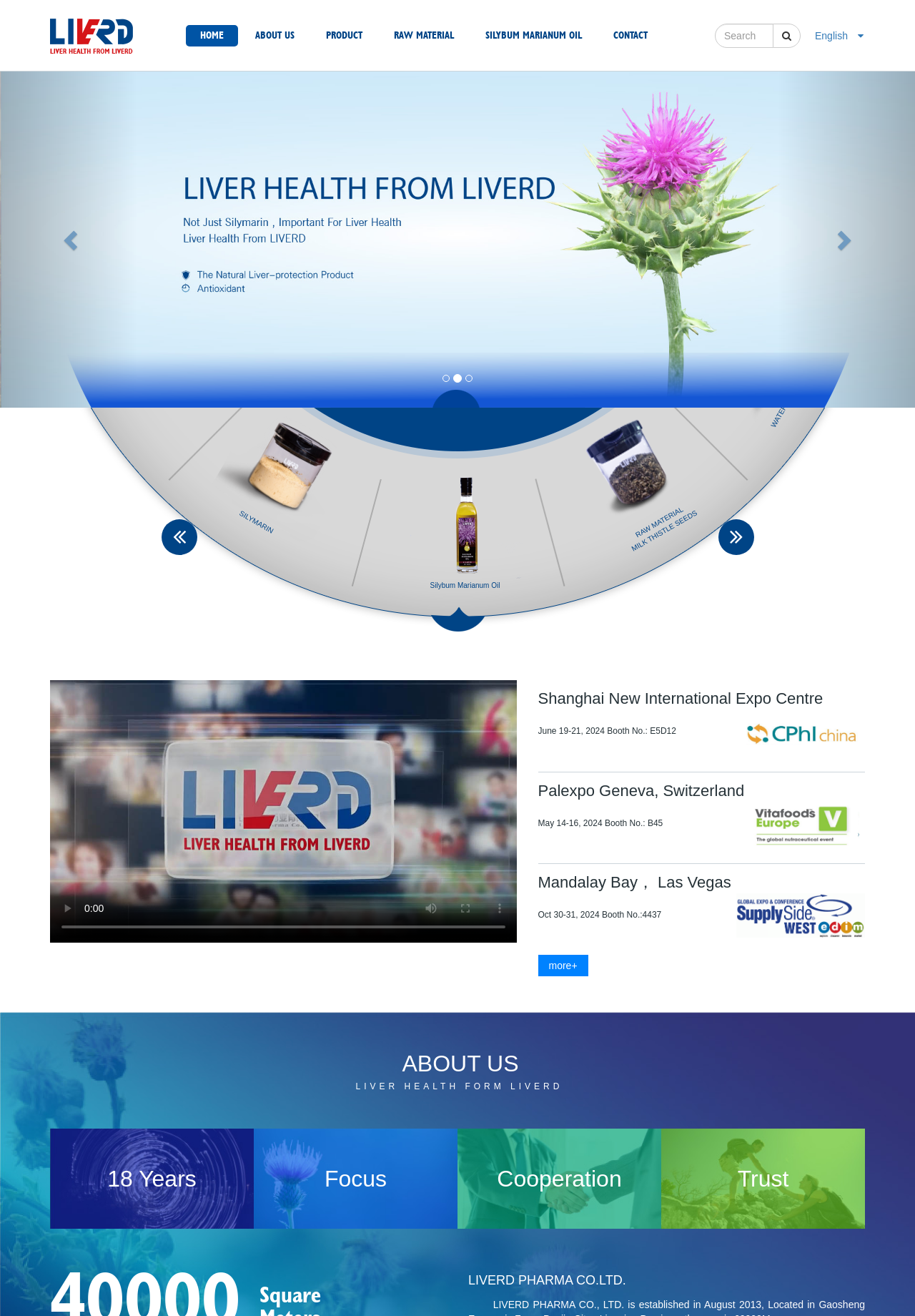Provide a brief response to the question using a single word or phrase: 
How many years of focus does the company have?

18 Years